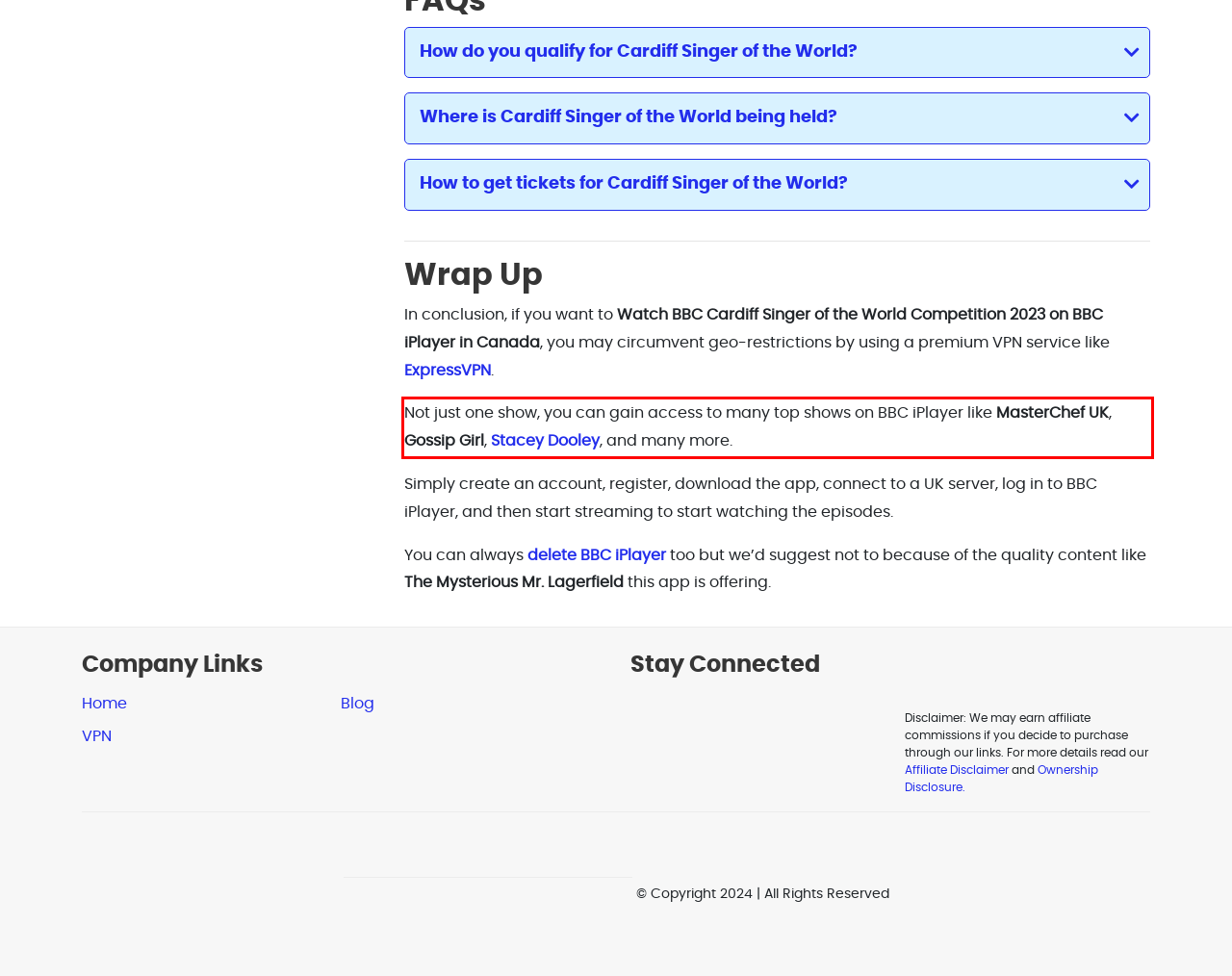Review the screenshot of the webpage and recognize the text inside the red rectangle bounding box. Provide the extracted text content.

Not just one show, you can gain access to many top shows on BBC iPlayer like MasterChef UK, Gossip Girl, Stacey Dooley, and many more.